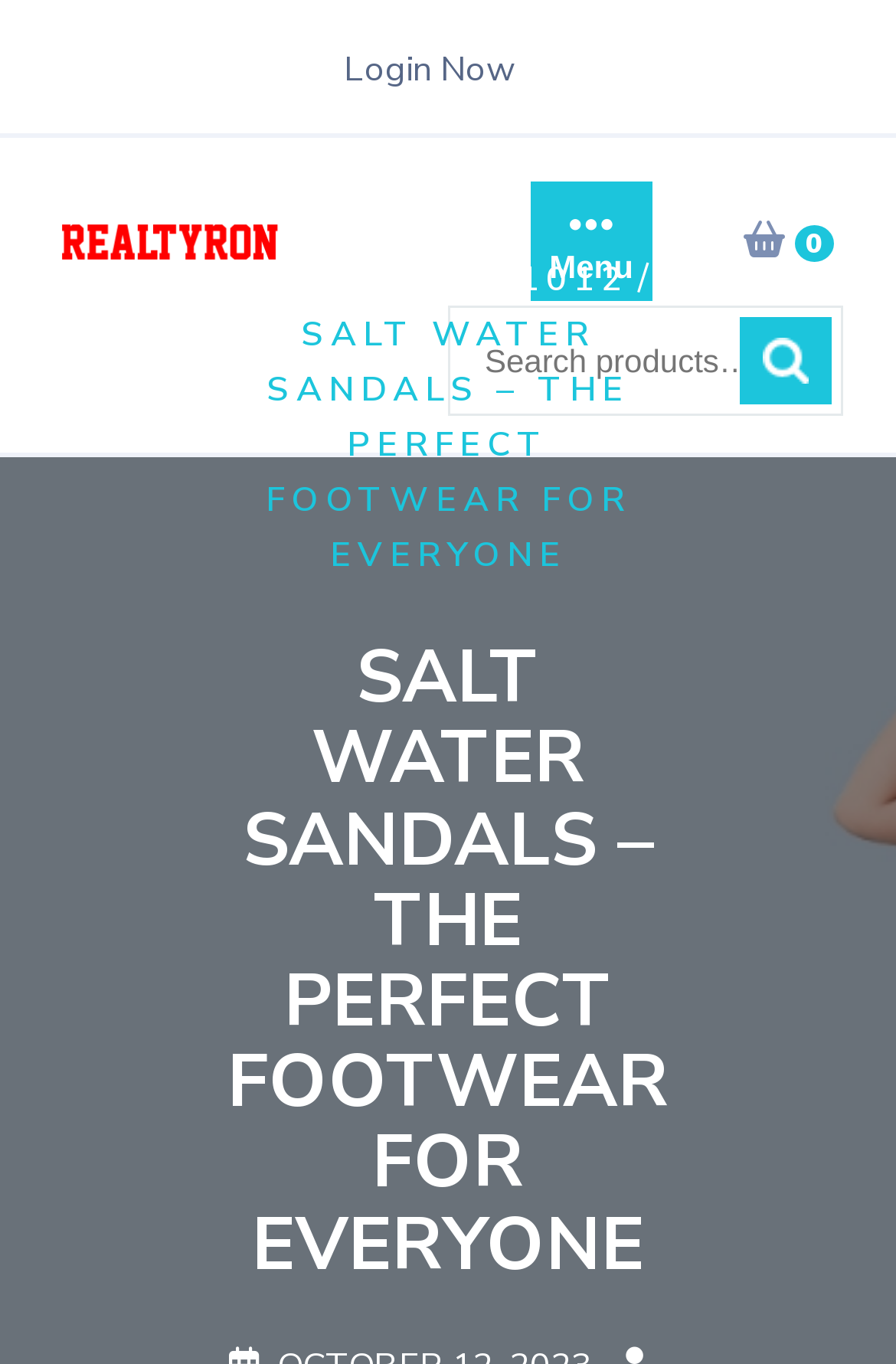Give a complete and precise description of the webpage's appearance.

The webpage is about Salt Water Sandals, showcasing the perfect footwear for everyone. At the top left, there is a logo of "realtyron" accompanied by a link to the website. Next to it, there is a link to "Login Now". On the top right, a menu button is located, represented by an icon. 

Below the logo, there is a horizontal navigation menu with links to "HOME" and a date "20231012", separated by a slash. 

The main heading "SALT WATER SANDALS – THE PERFECT FOOTWEAR FOR EVERYONE" is prominently displayed in the middle of the page, taking up a significant portion of the screen. 

On the top right corner, there is a search bar with a placeholder text "Search for:" and a search button next to it. The search bar is accompanied by a shopping cart icon with a "0" indicator.